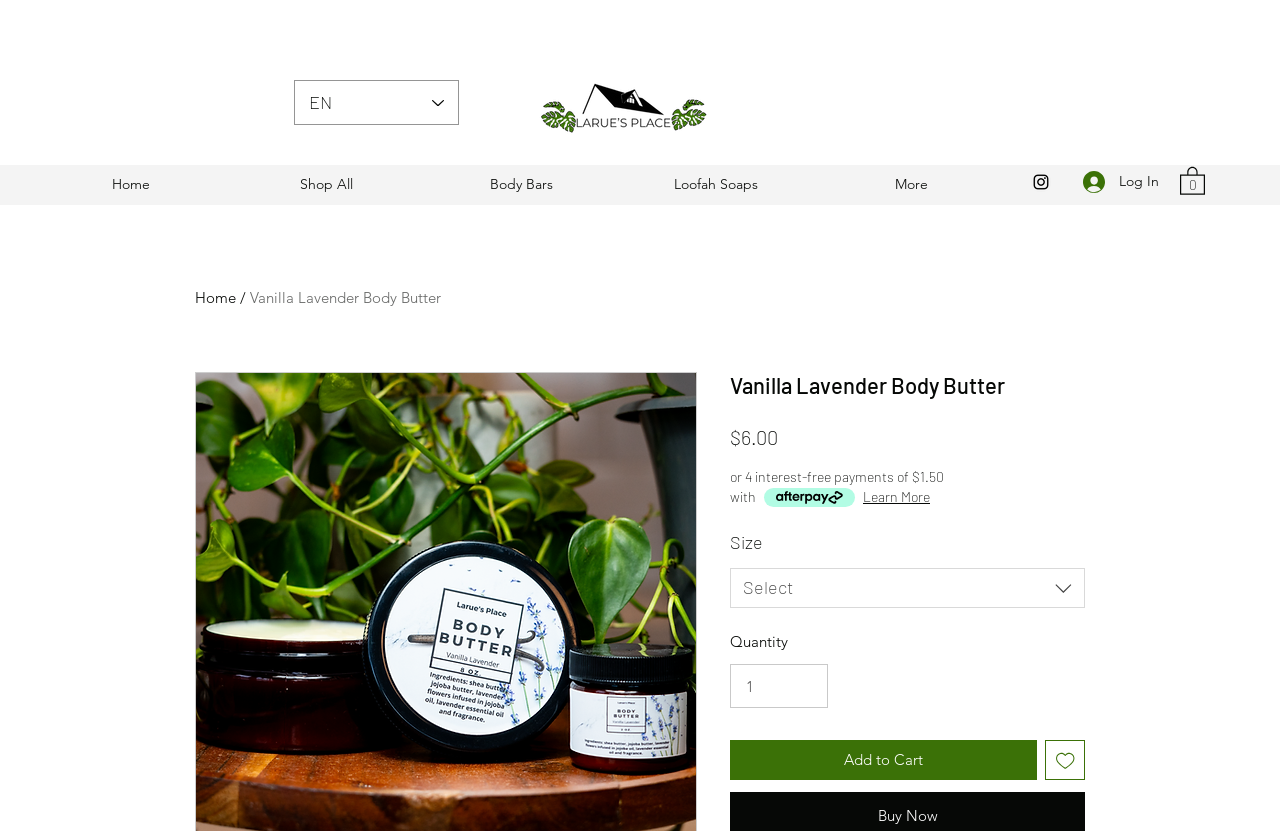What is the name of the product being described?
Using the image as a reference, give a one-word or short phrase answer.

Vanilla Lavender Body Butter